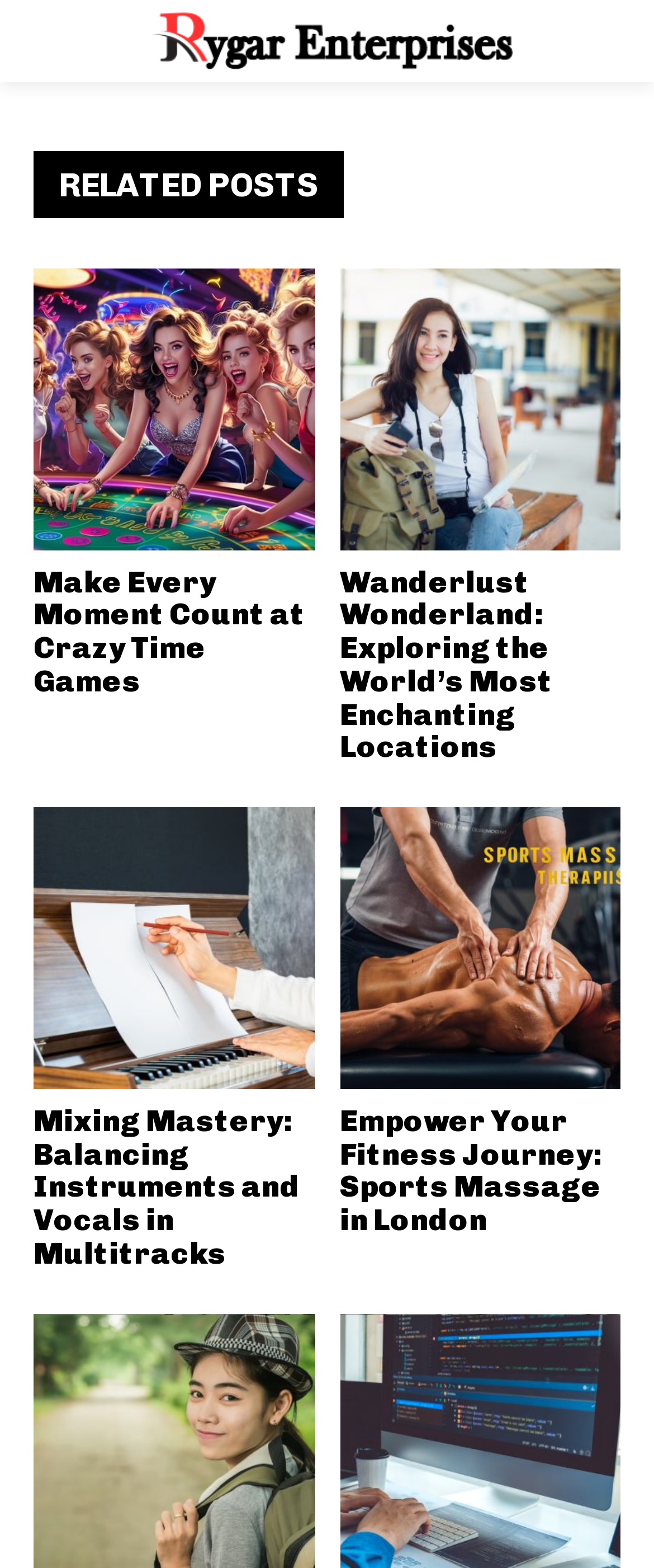Identify the primary heading of the webpage and provide its text.

Exploring the Charm and Delicious Cuisine of Alpine Village Restaurant in Las Vegas